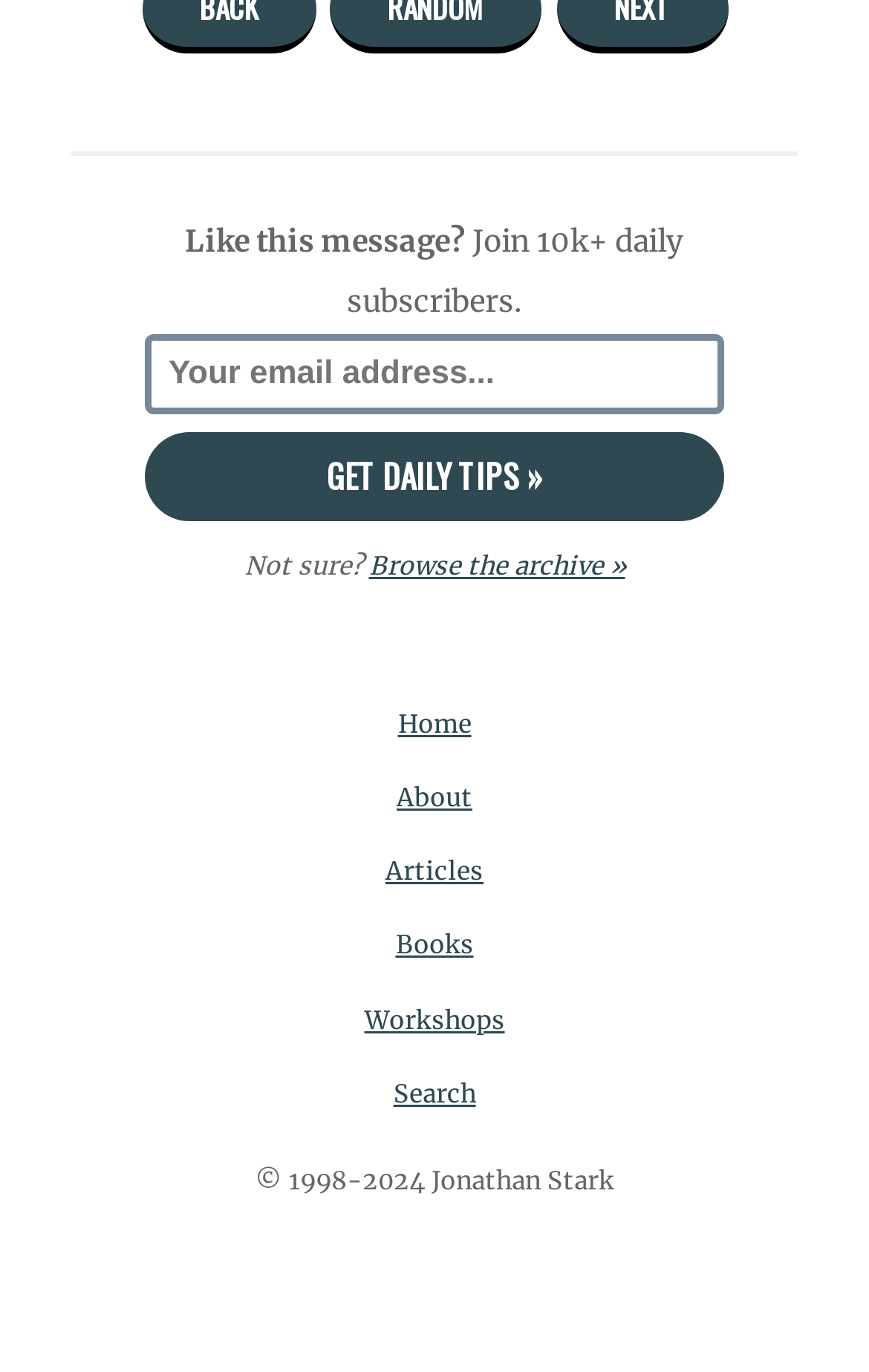Locate the bounding box coordinates for the element described below: "About". The coordinates must be four float values between 0 and 1, formatted as [left, top, right, bottom].

[0.168, 0.554, 0.832, 0.608]